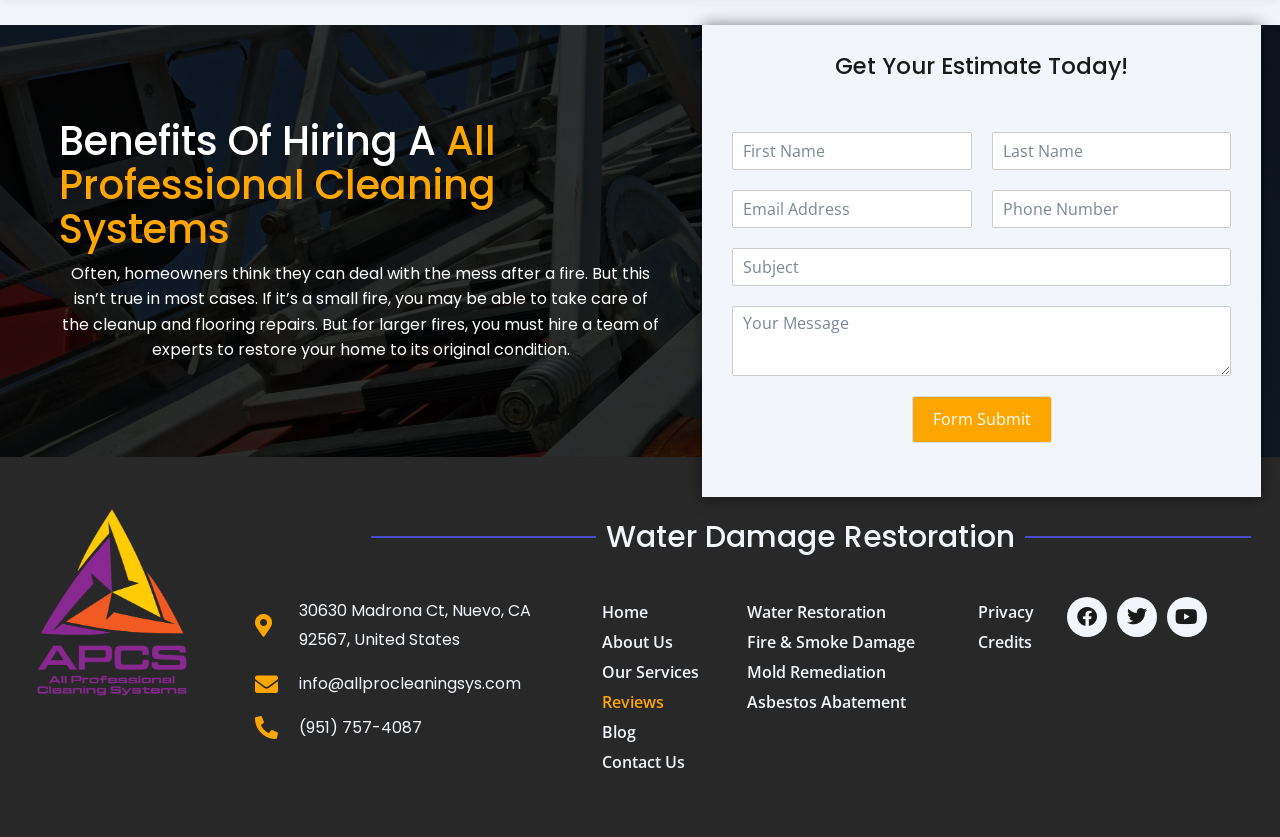Can you identify the bounding box coordinates of the clickable region needed to carry out this instruction: 'Enter your first name'? The coordinates should be four float numbers within the range of 0 to 1, stated as [left, top, right, bottom].

[0.572, 0.157, 0.759, 0.203]